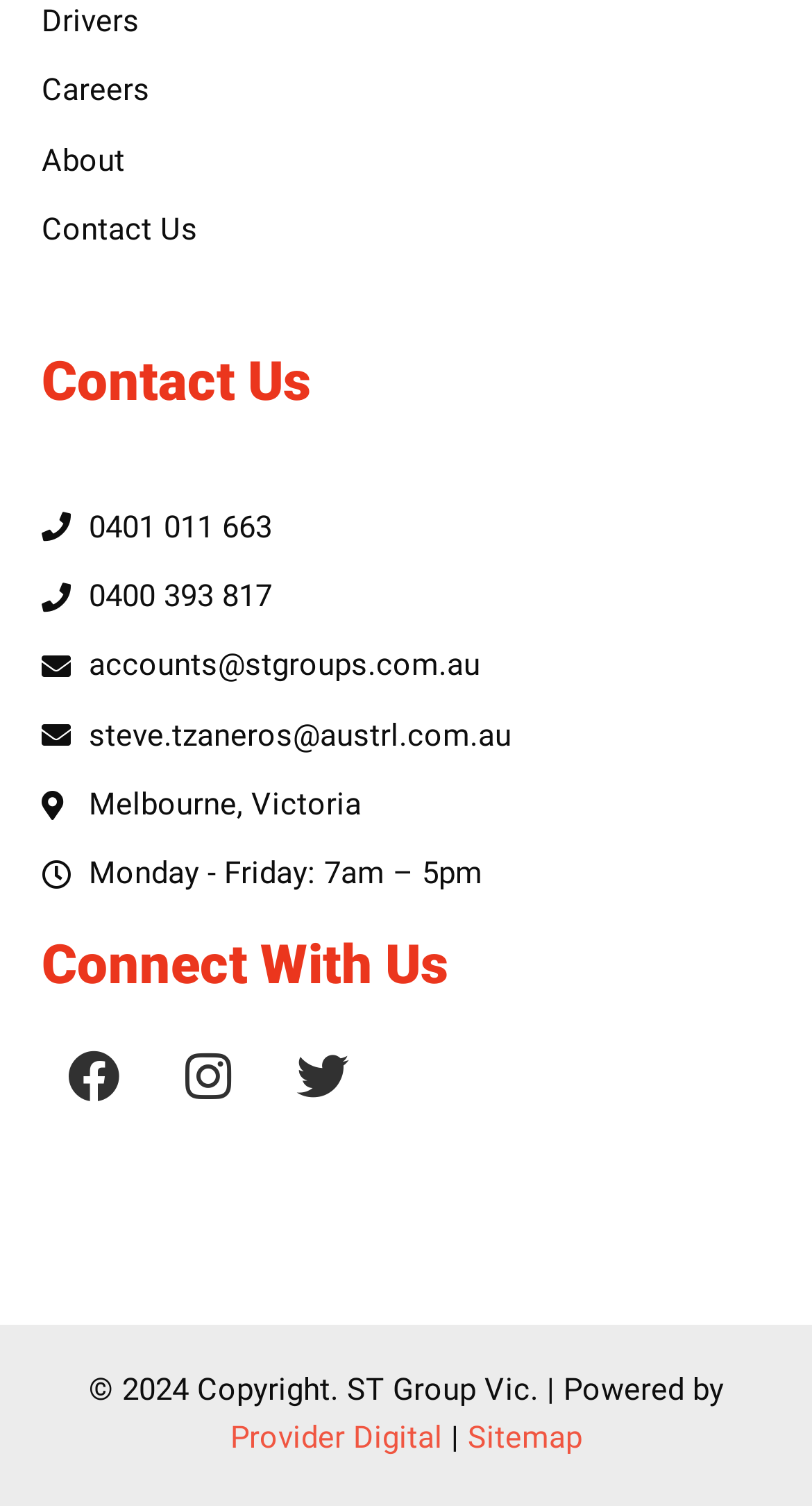Locate the bounding box coordinates of the area that needs to be clicked to fulfill the following instruction: "Call 0401 011 663". The coordinates should be in the format of four float numbers between 0 and 1, namely [left, top, right, bottom].

[0.051, 0.334, 0.949, 0.367]